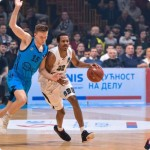What is the sport being played in the photograph?
Please give a detailed and thorough answer to the question, covering all relevant points.

The caption describes the scene as an intense EuroCup basketball match, indicating that the sport being played is basketball.